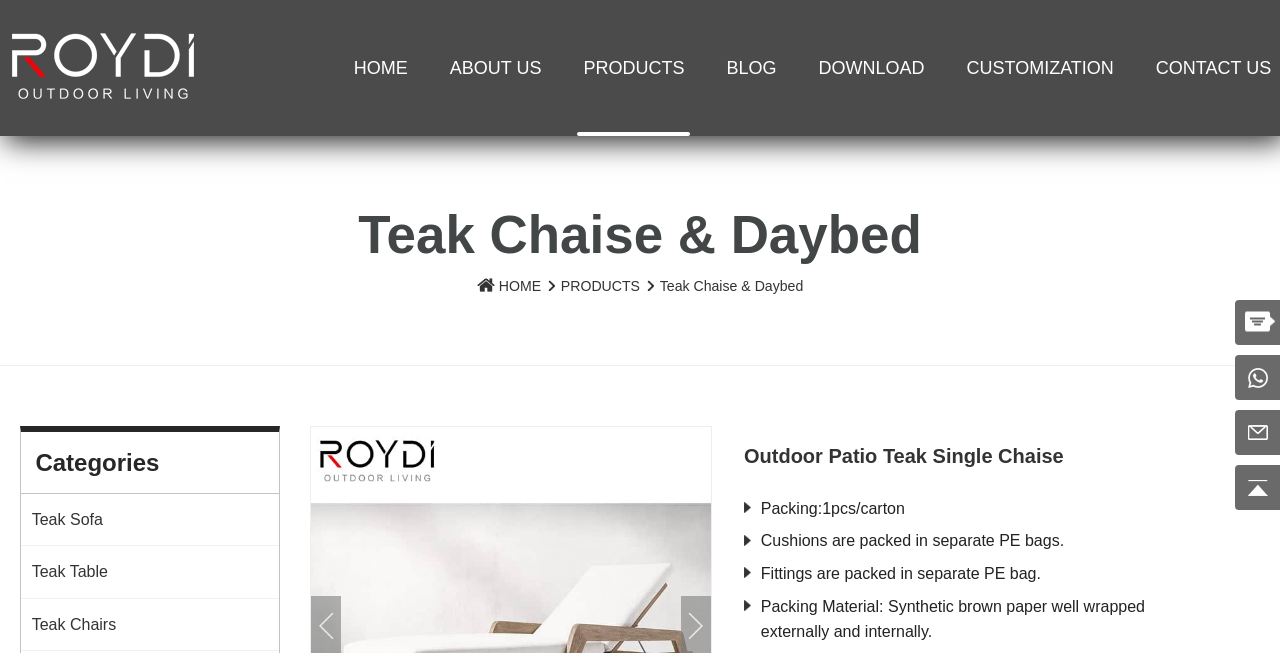Provide a one-word or brief phrase answer to the question:
What type of paper is used for packing?

Synthetic brown paper